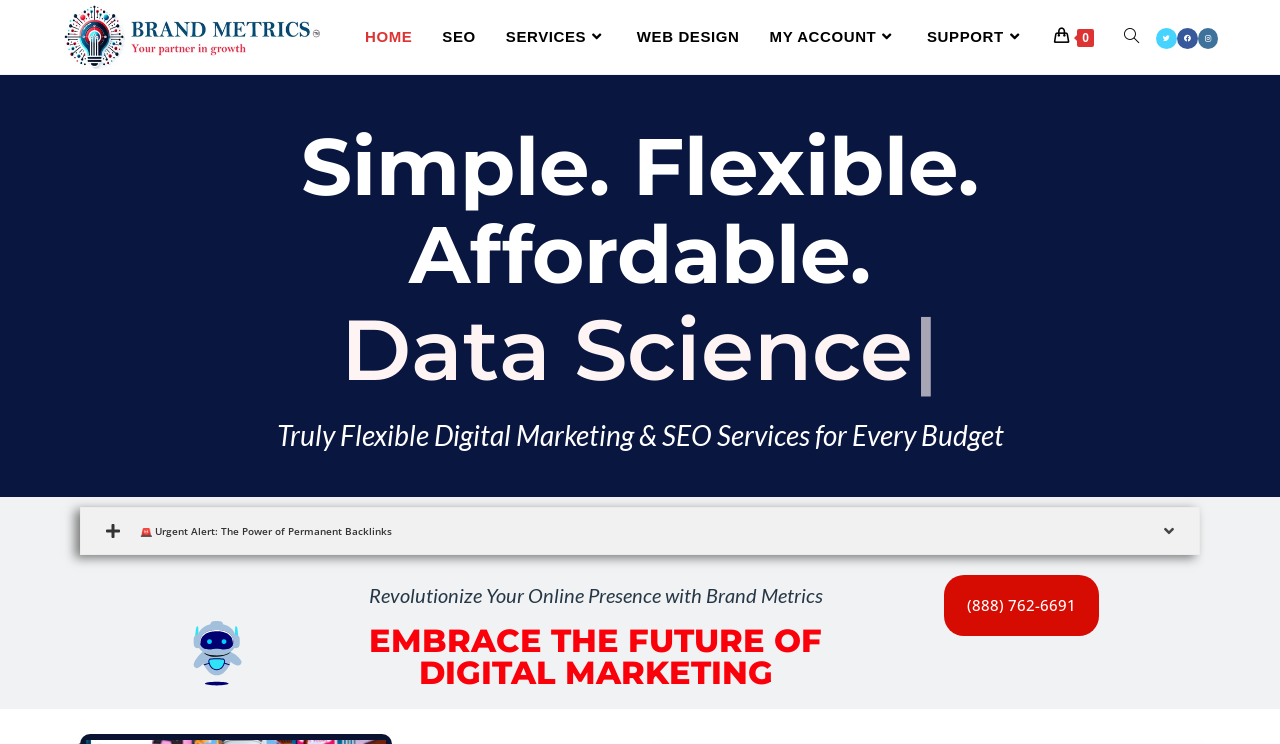Please give a succinct answer to the question in one word or phrase:
What is the tagline of the company?

Simple. Flexible. Affordable.